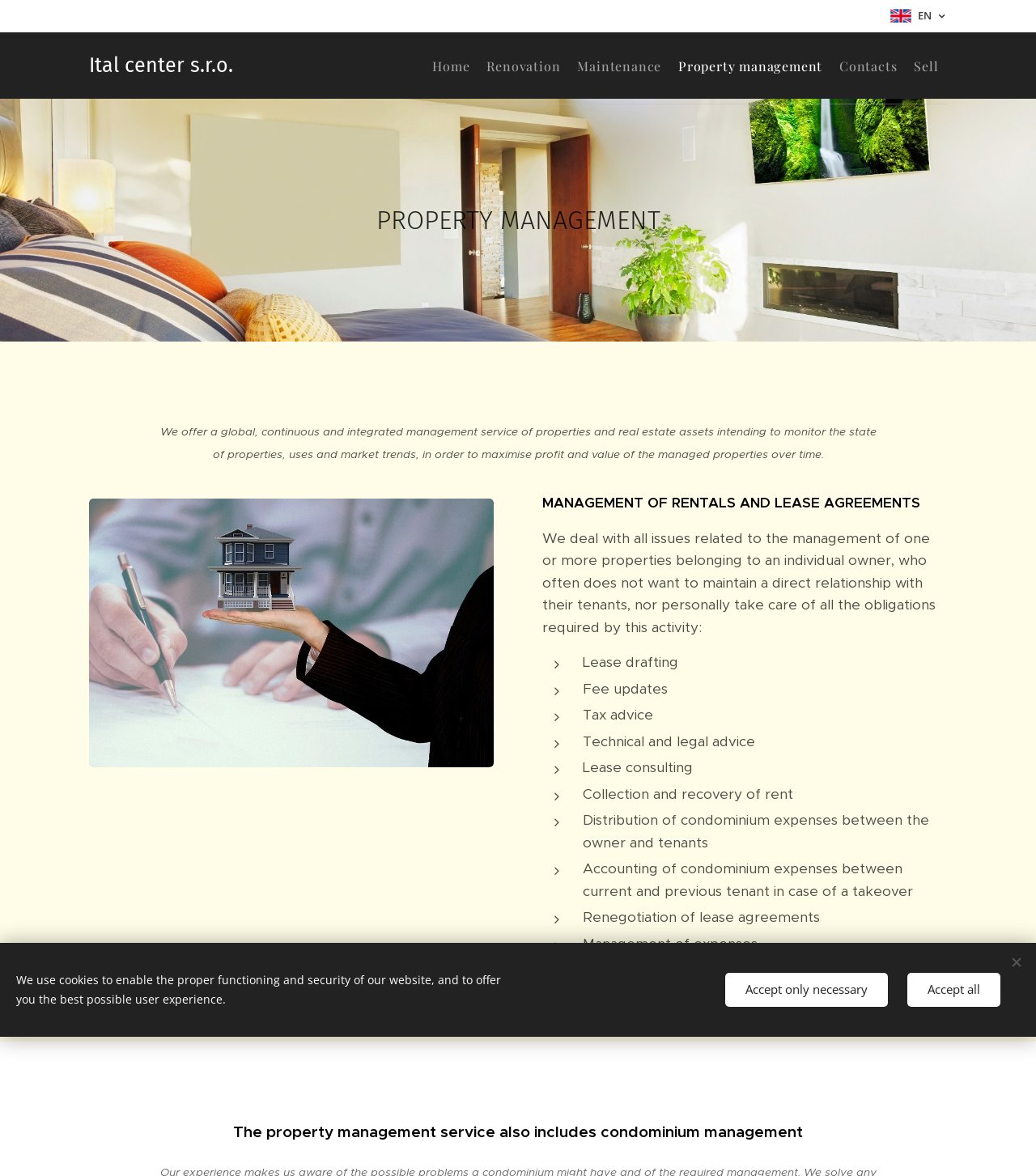Please identify the bounding box coordinates of the element that needs to be clicked to execute the following command: "Click on Contacts". Provide the bounding box using four float numbers between 0 and 1, formatted as [left, top, right, bottom].

[0.778, 0.027, 0.862, 0.083]